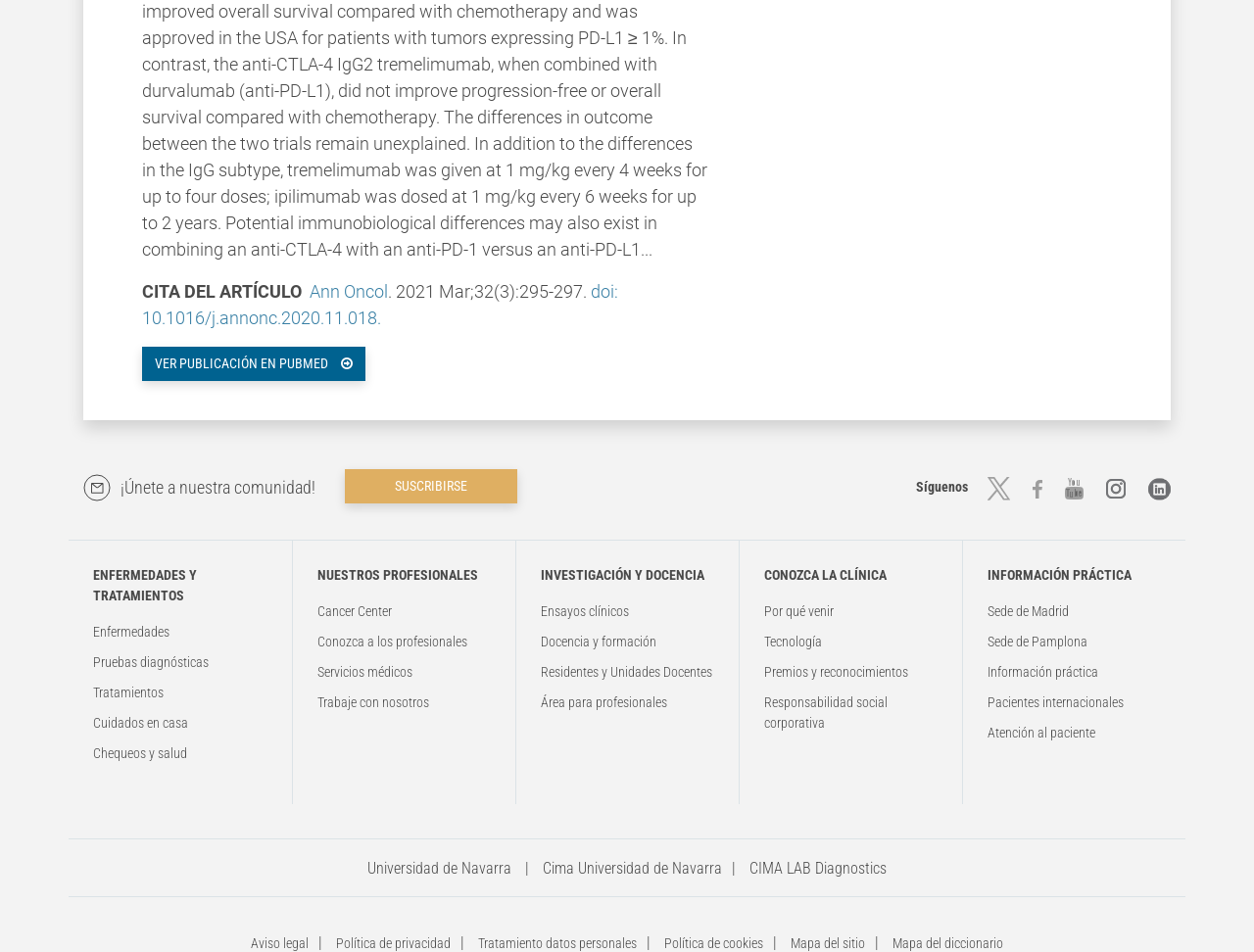Locate the bounding box coordinates of the element to click to perform the following action: 'Get information about Sede de Madrid'. The coordinates should be given as four float values between 0 and 1, in the form of [left, top, right, bottom].

[0.788, 0.634, 0.852, 0.65]